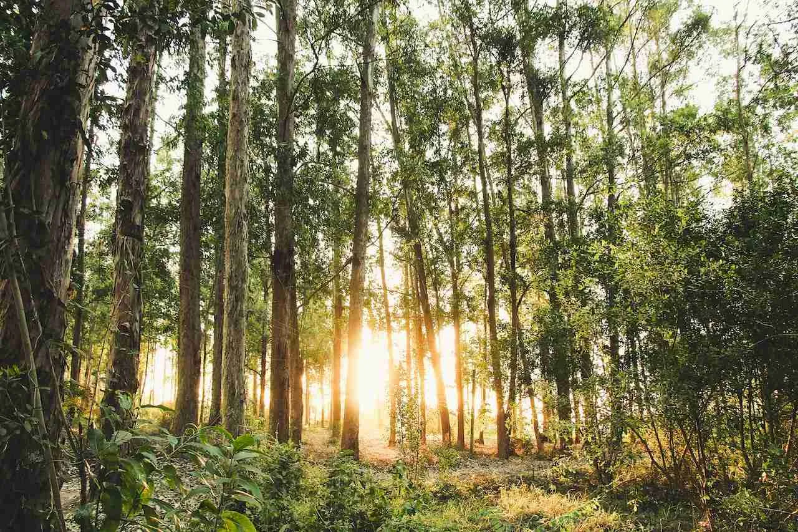Give a one-word or short phrase answer to this question: 
What is the importance of sustainable forest management?

Benefits local communities, investors, and environment